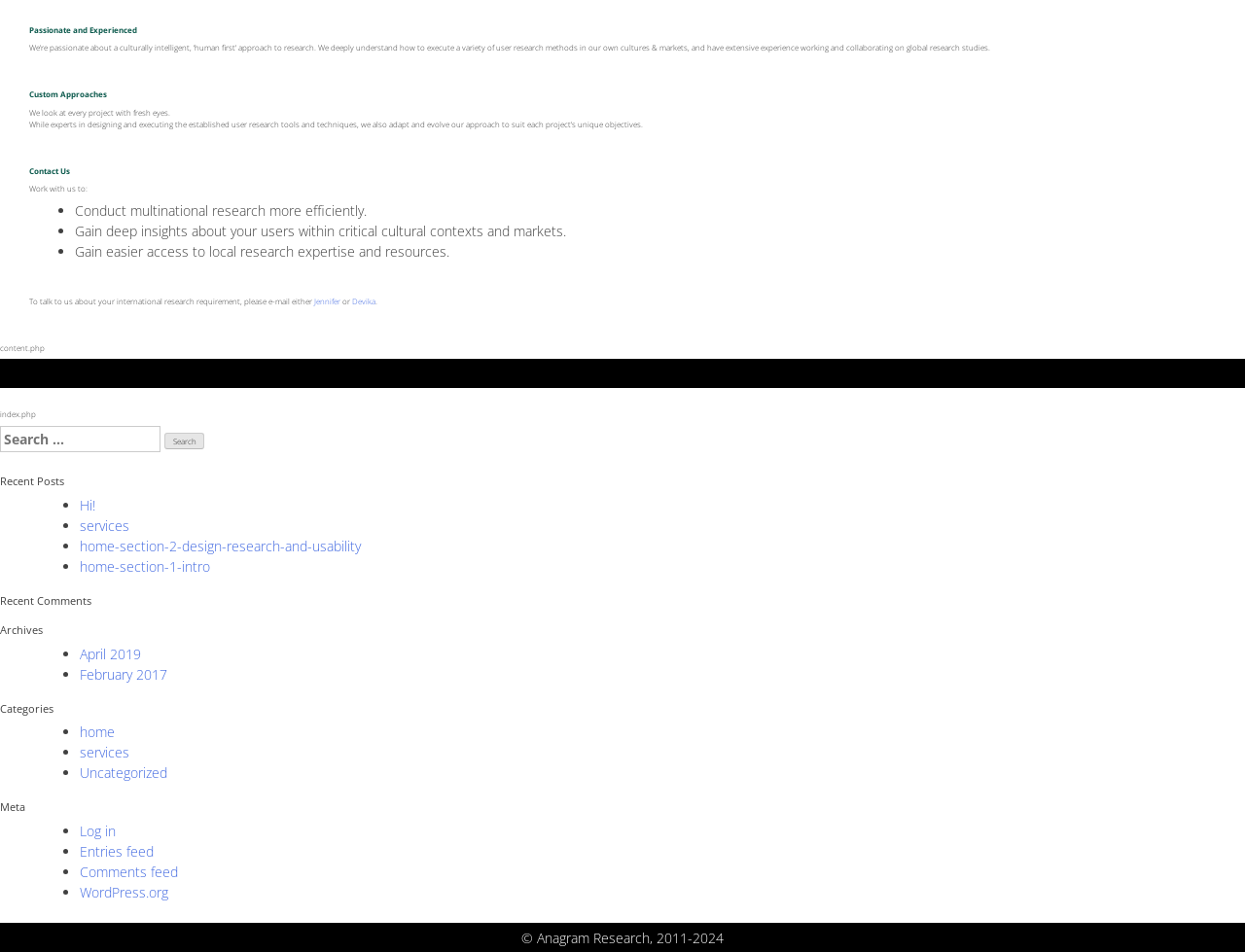Provide the bounding box coordinates for the UI element described in this sentence: "February 2017". The coordinates should be four float values between 0 and 1, i.e., [left, top, right, bottom].

[0.064, 0.698, 0.134, 0.718]